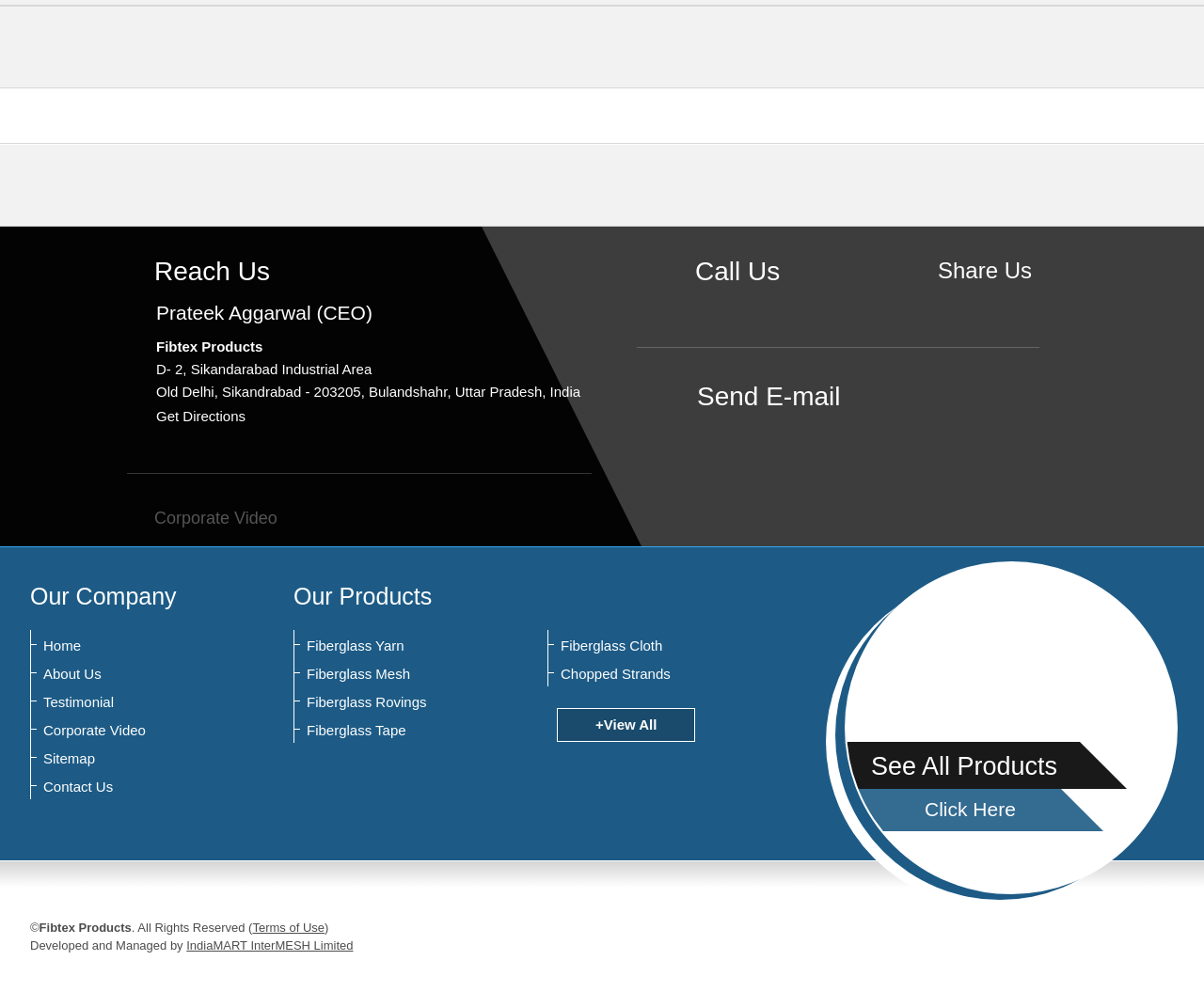Could you find the bounding box coordinates of the clickable area to complete this instruction: "Read NEWS"?

None